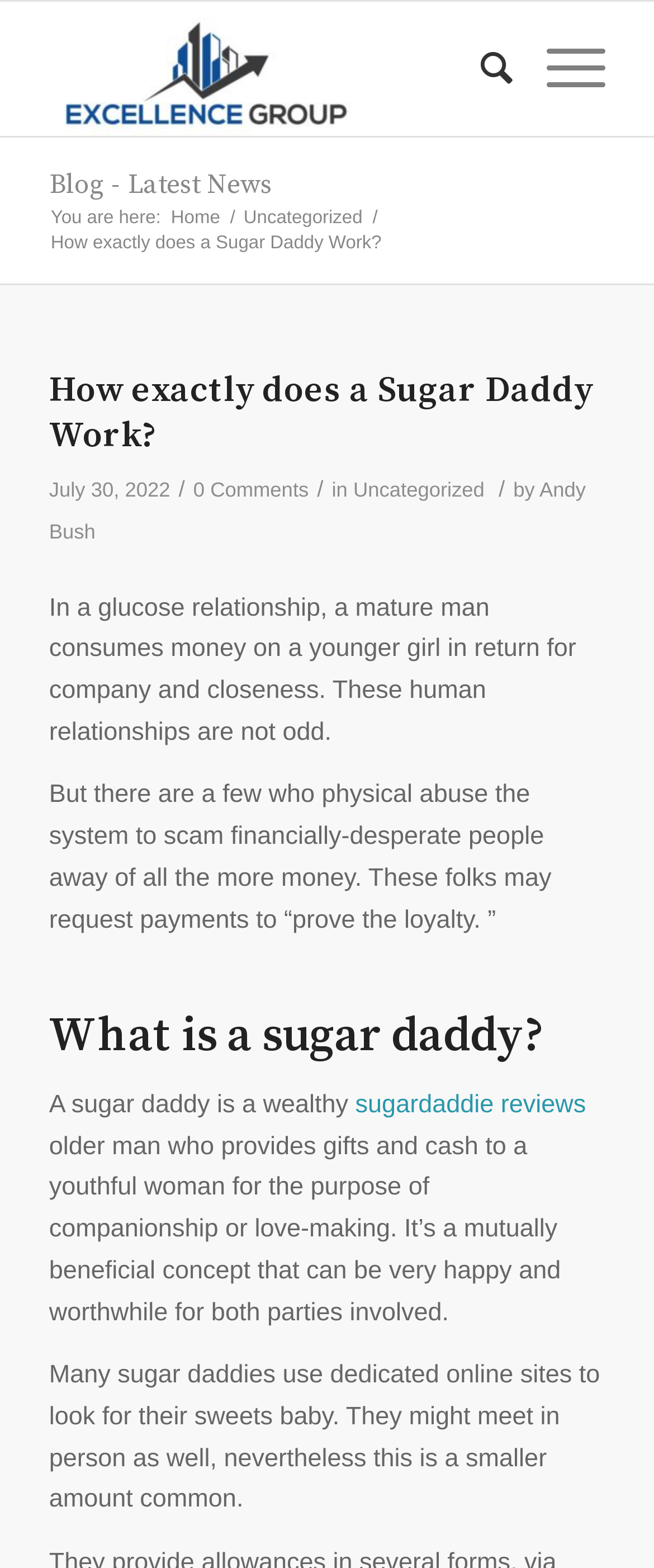Look at the image and give a detailed response to the following question: What is the category of the blog post?

The category of the blog post can be found in the breadcrumbs section, which is located above the heading 'How exactly does a Sugar Daddy Work?'. The category is indicated by the link 'Uncategorized'.